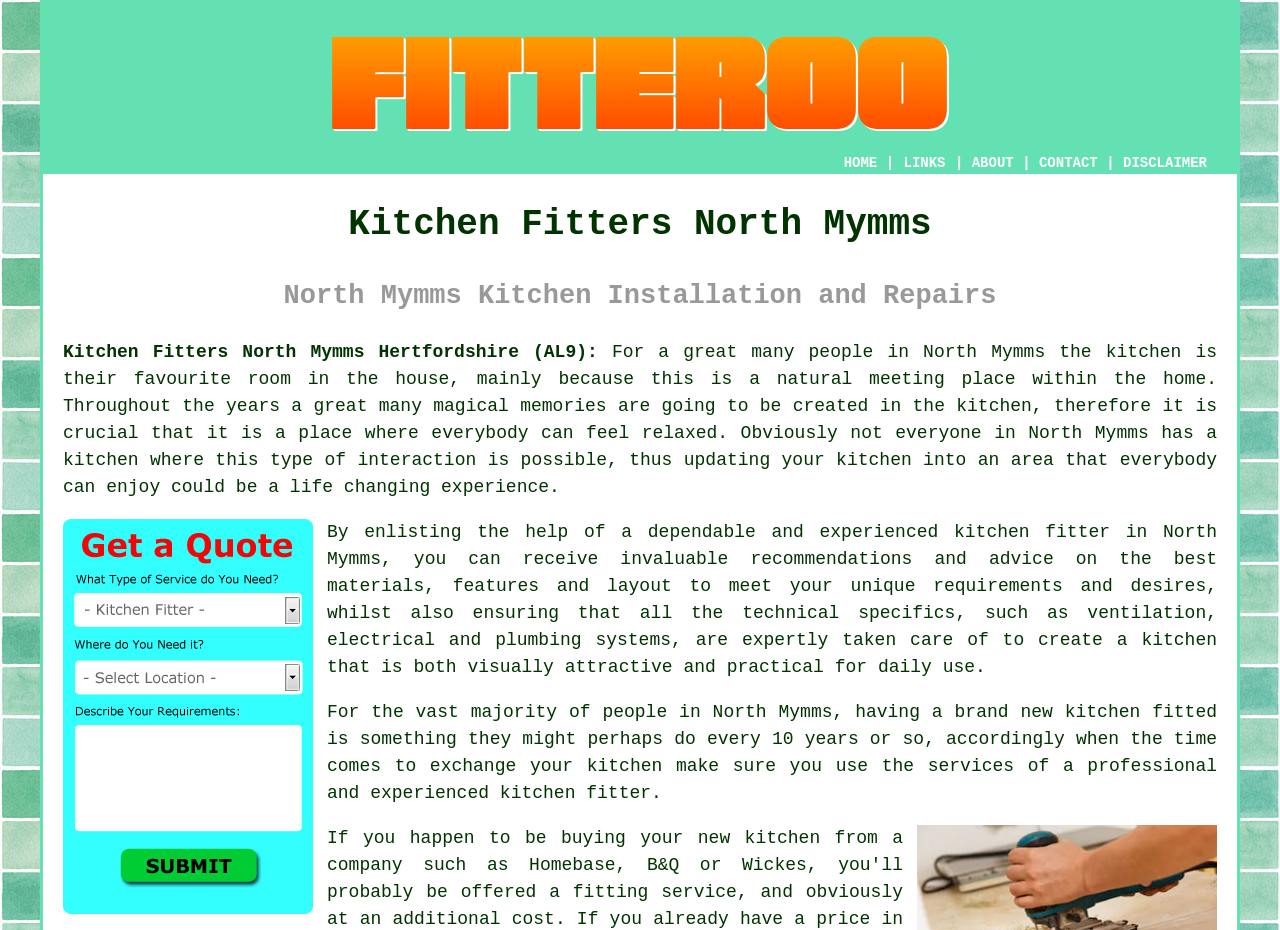Please pinpoint the bounding box coordinates for the region I should click to adhere to this instruction: "Click the your kitchen link".

[0.611, 0.484, 0.712, 0.506]